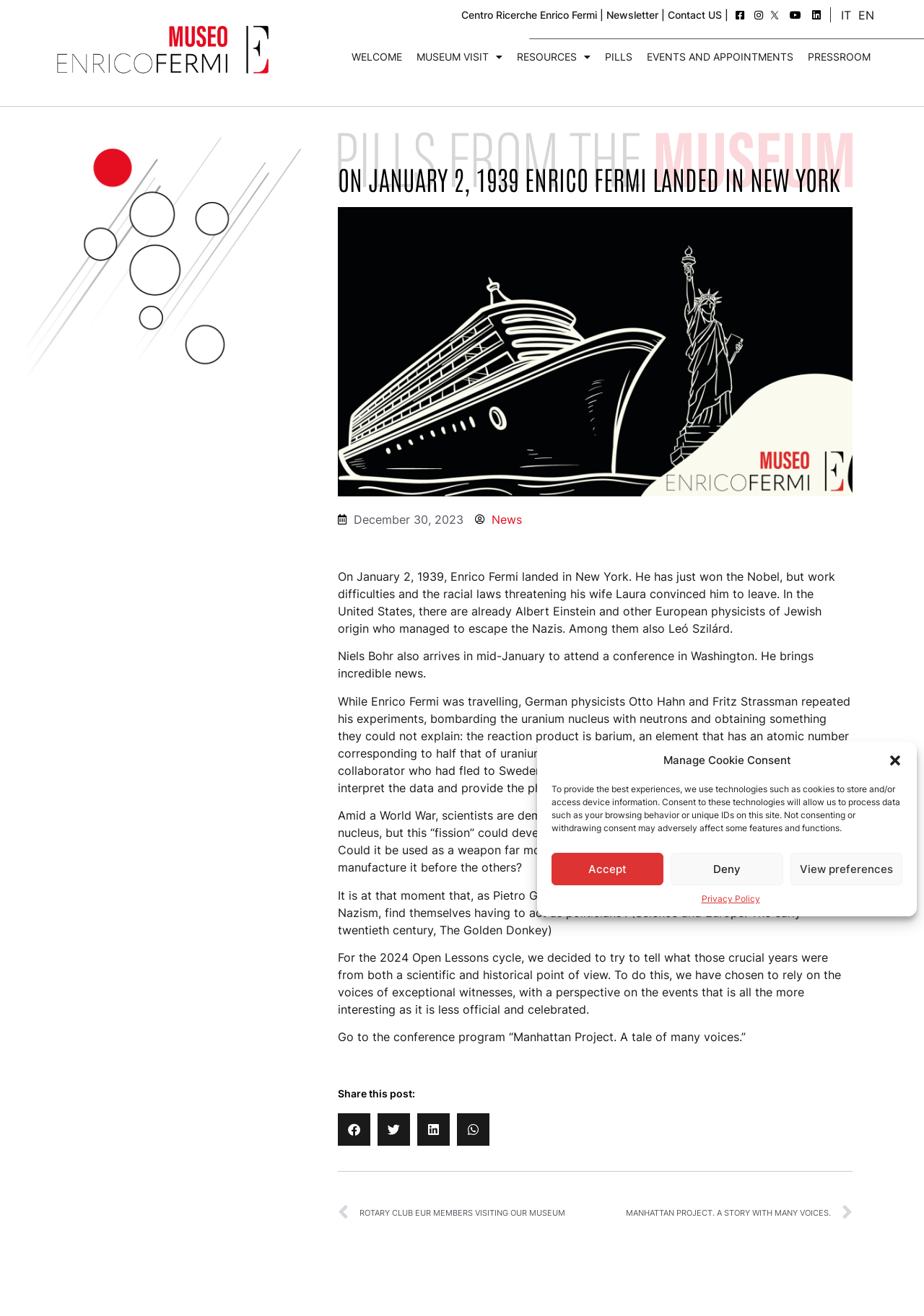Pinpoint the bounding box coordinates of the area that should be clicked to complete the following instruction: "Read the 'NEWS' article". The coordinates must be given as four float numbers between 0 and 1, i.e., [left, top, right, bottom].

[0.532, 0.389, 0.565, 0.4]